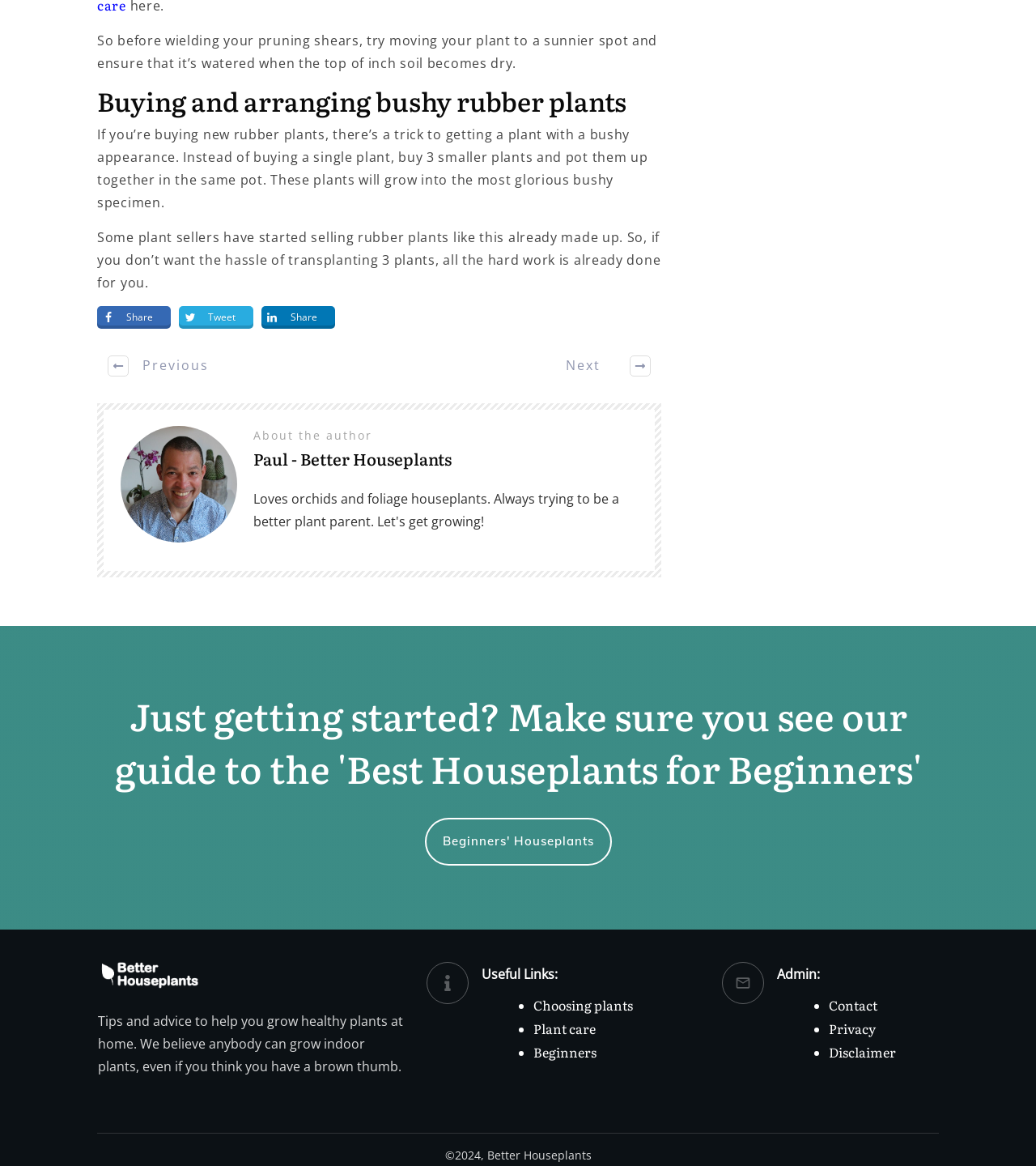Give a one-word or phrase response to the following question: What is the trick to getting a bushy rubber plant?

Buy 3 smaller plants and pot them up together